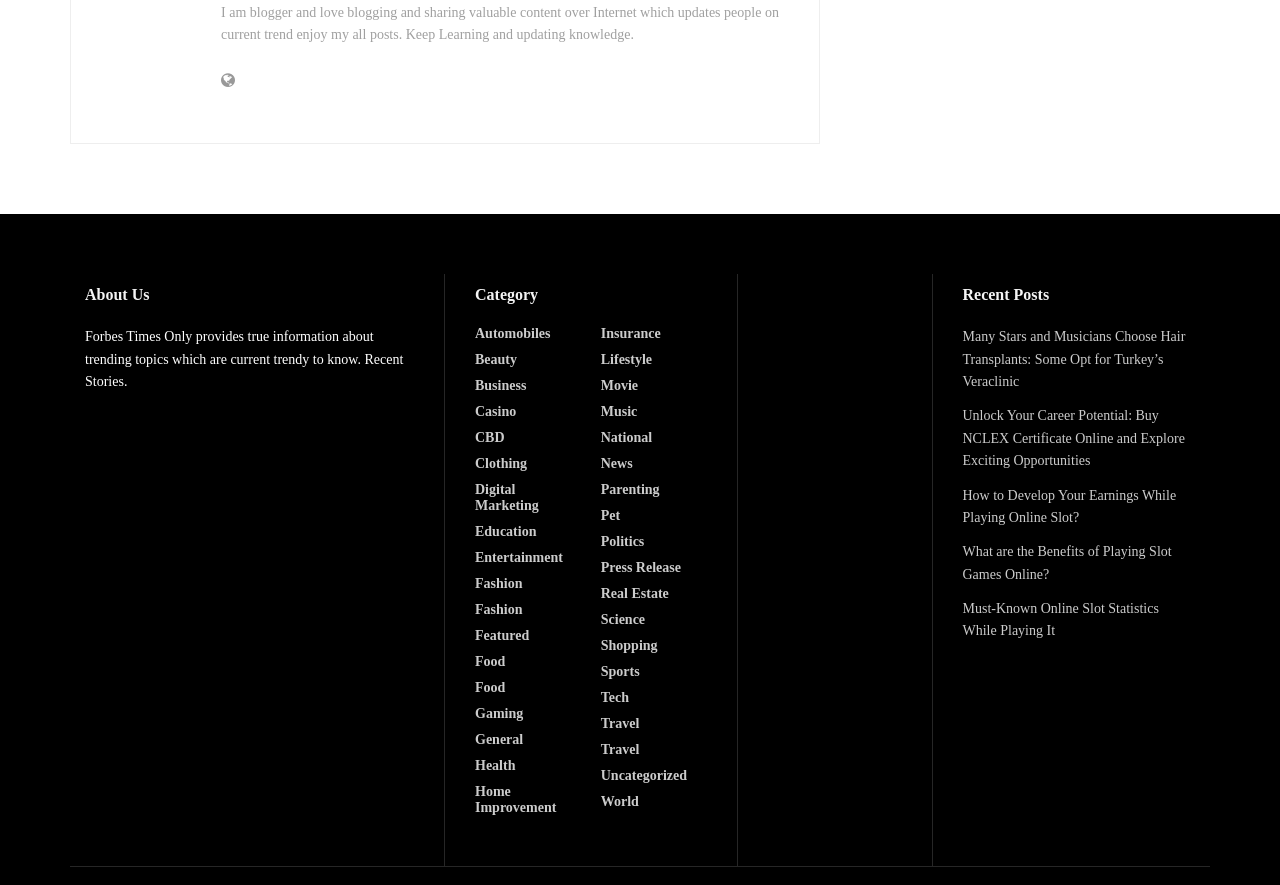Please provide the bounding box coordinates for the element that needs to be clicked to perform the instruction: "Click on the 'Automobiles' category". The coordinates must consist of four float numbers between 0 and 1, formatted as [left, top, right, bottom].

[0.371, 0.369, 0.43, 0.387]